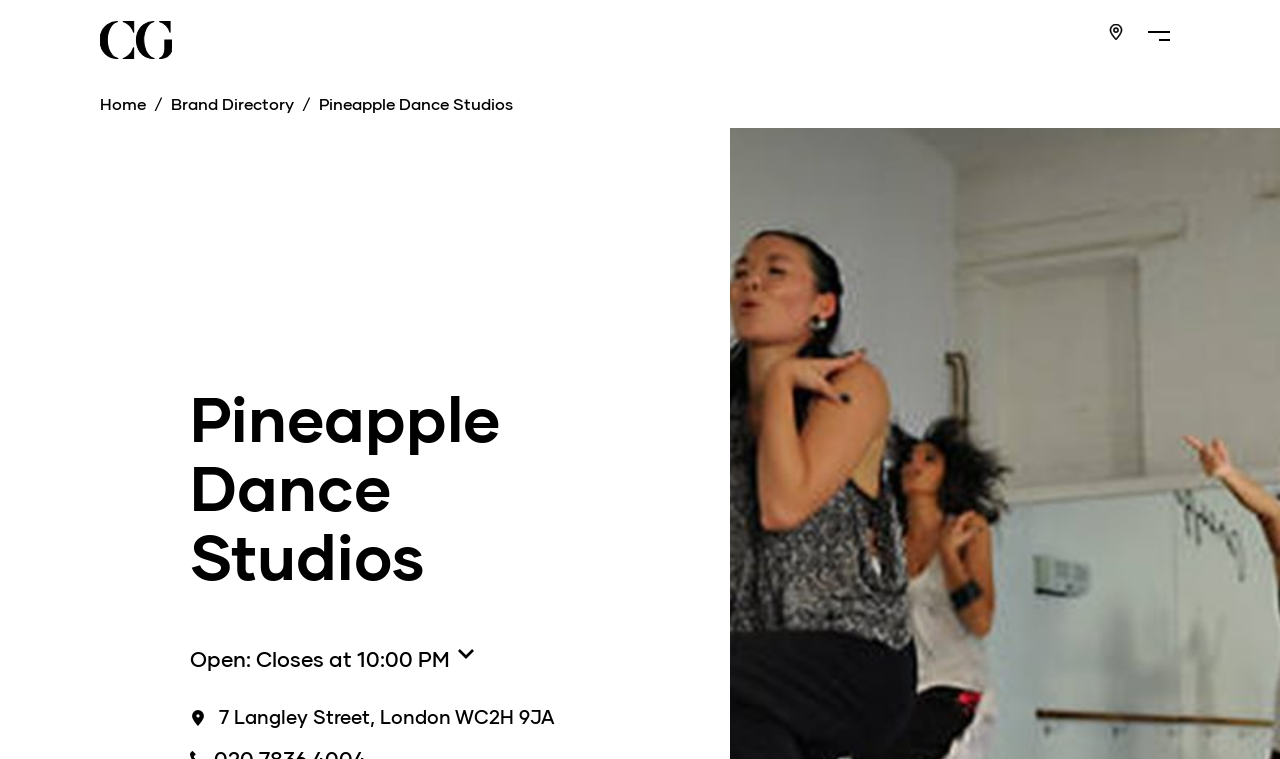Answer this question using a single word or a brief phrase:
What time does the dance studio close on Mondays?

10:00 PM